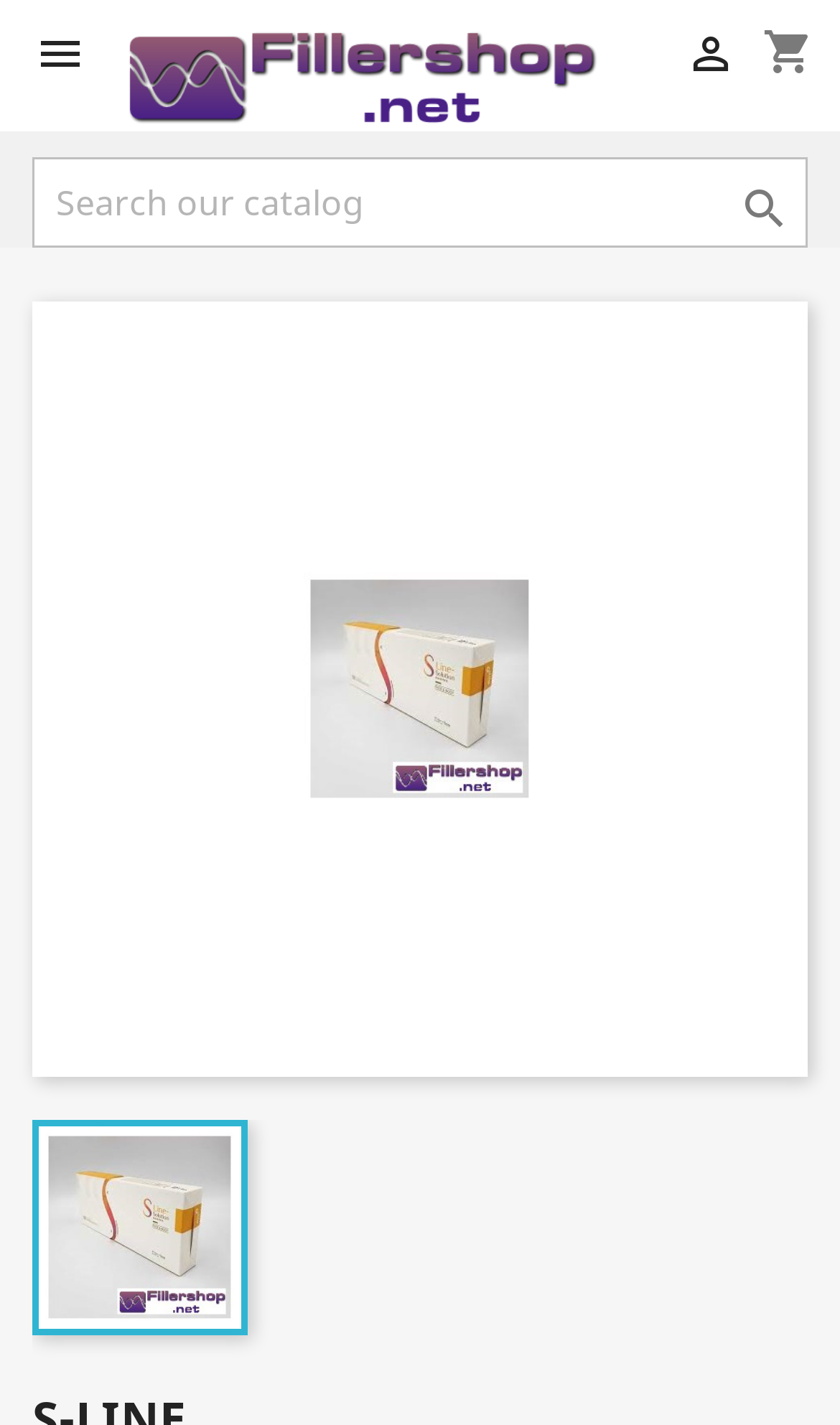Provide a brief response using a word or short phrase to this question:
How many images are there on the webpage?

2